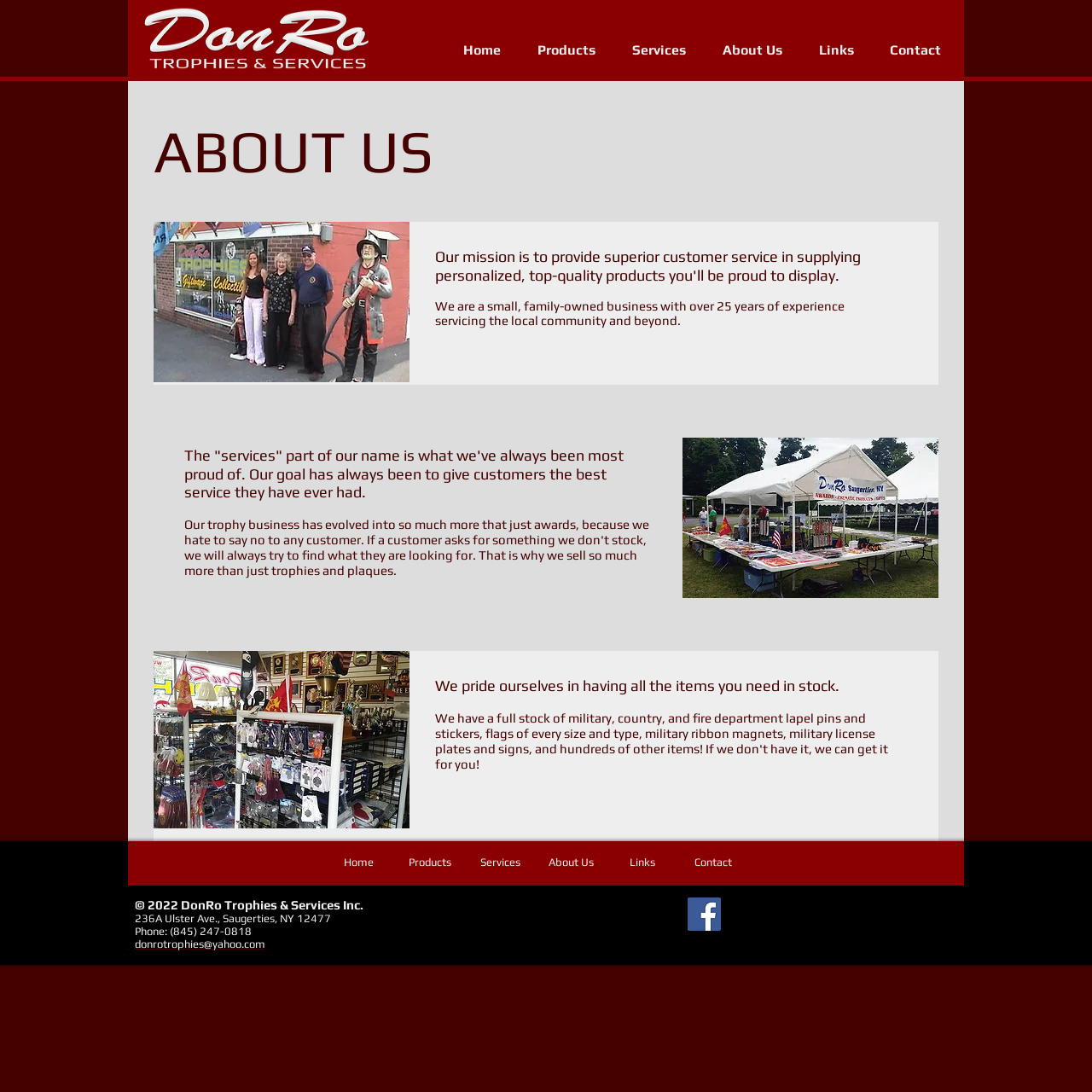Select the bounding box coordinates of the element I need to click to carry out the following instruction: "search the site".

[0.68, 0.824, 0.883, 0.855]